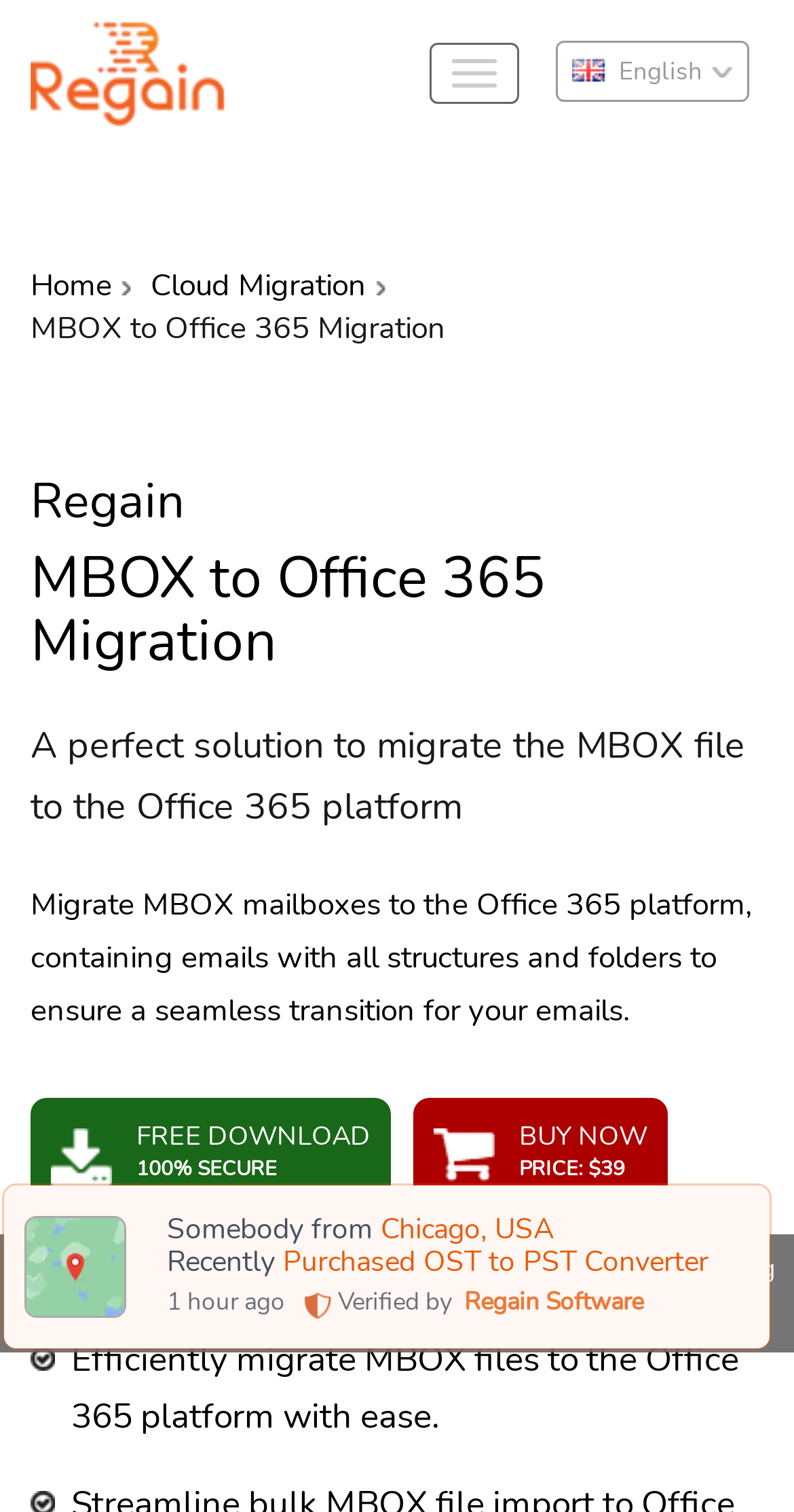Highlight the bounding box coordinates of the region I should click on to meet the following instruction: "Go to Home page".

[0.038, 0.175, 0.141, 0.202]